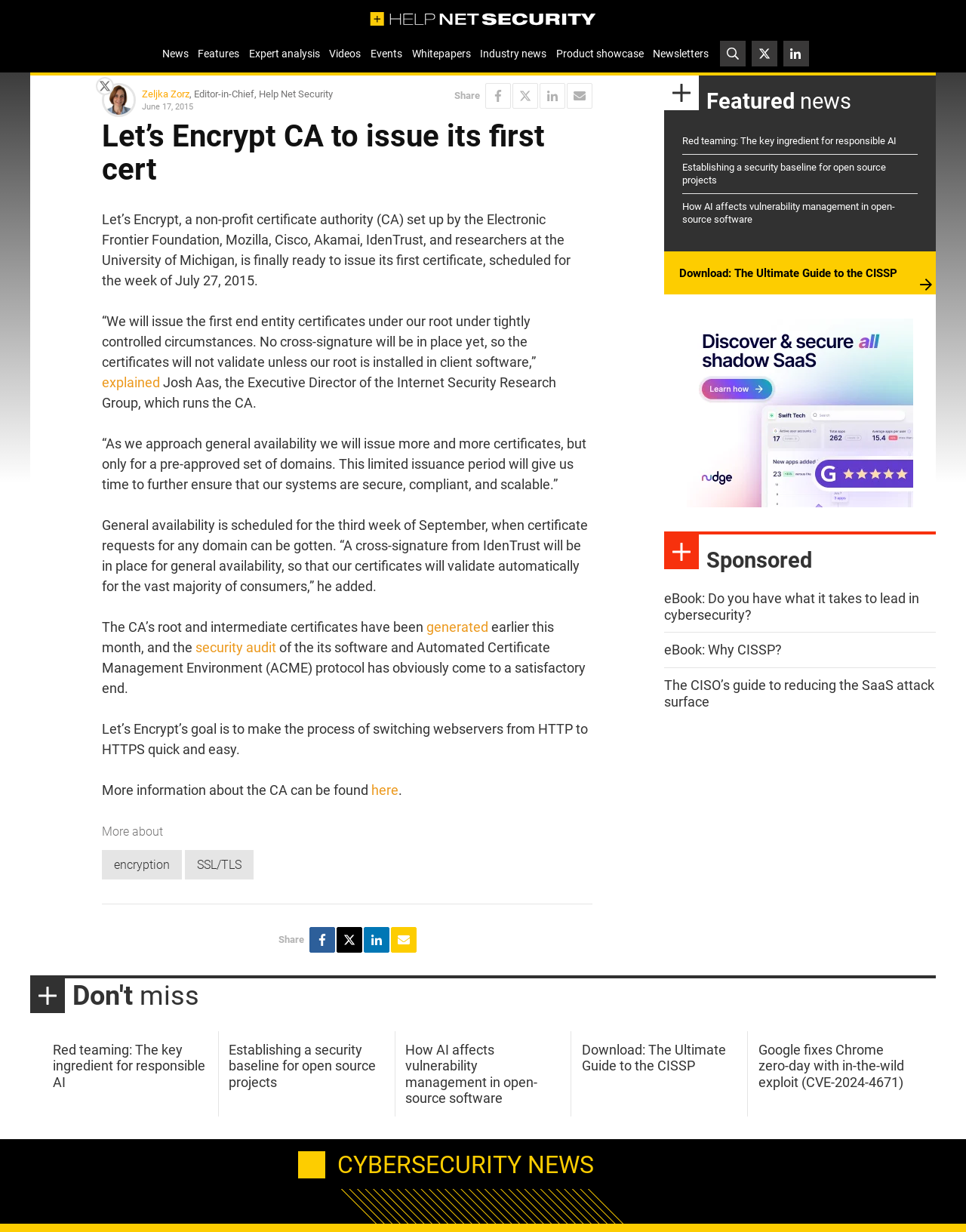Respond concisely with one word or phrase to the following query:
How many sponsored links are there?

3